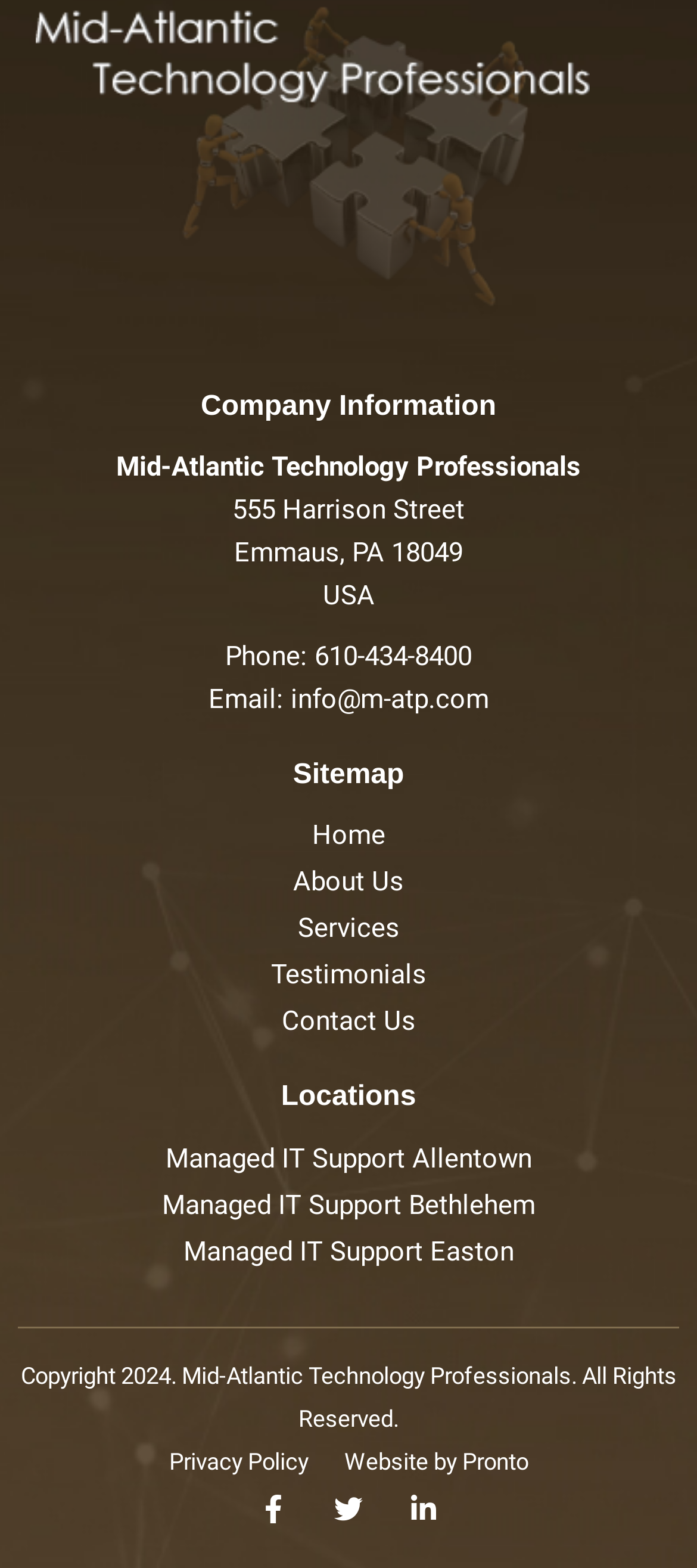Using the description "Managed IT Support Allentown", predict the bounding box of the relevant HTML element.

[0.051, 0.725, 0.949, 0.752]